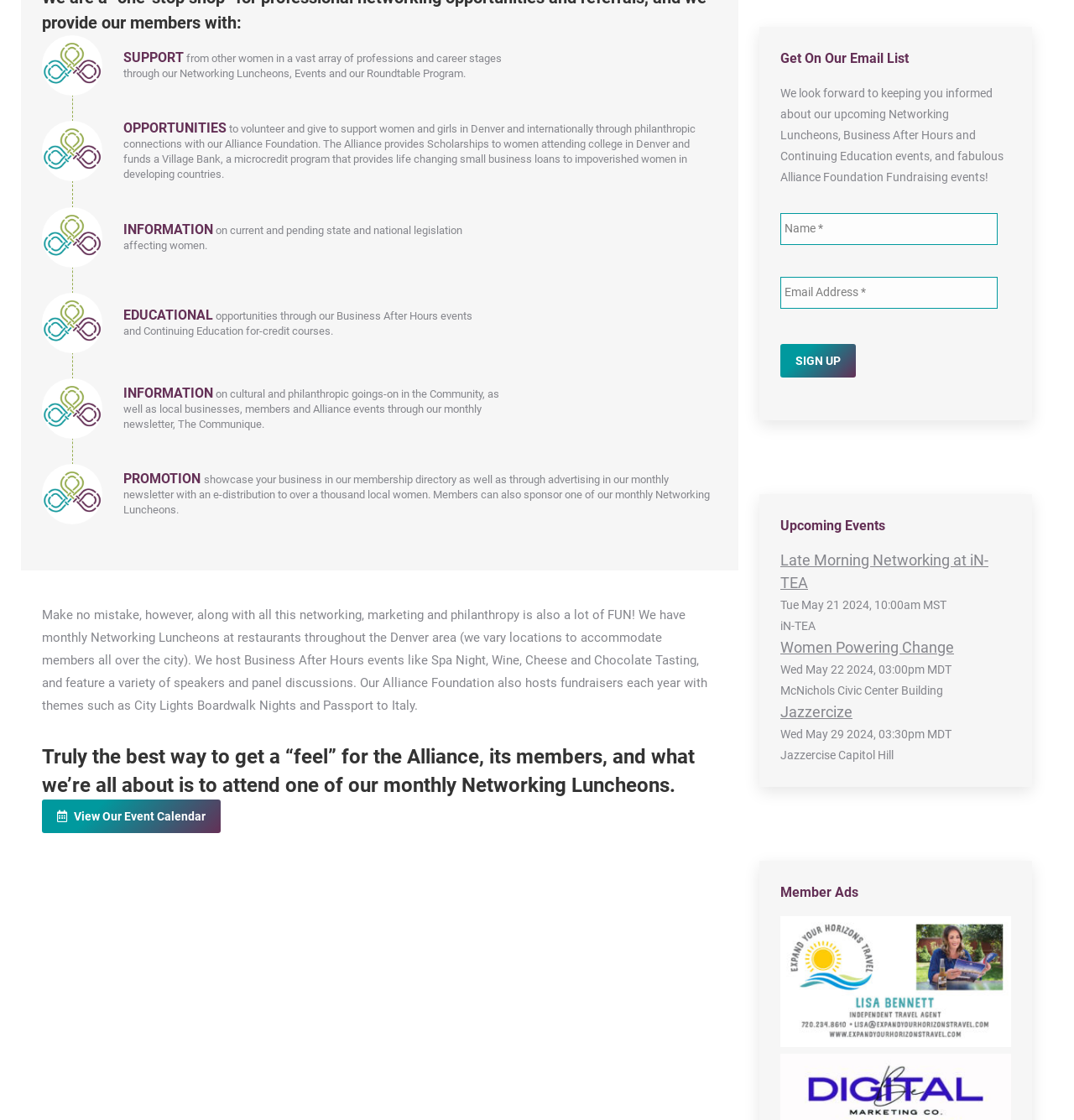Please predict the bounding box coordinates (top-left x, top-left y, bottom-right x, bottom-right y) for the UI element in the screenshot that fits the description: Jazzercize

[0.727, 0.627, 0.794, 0.643]